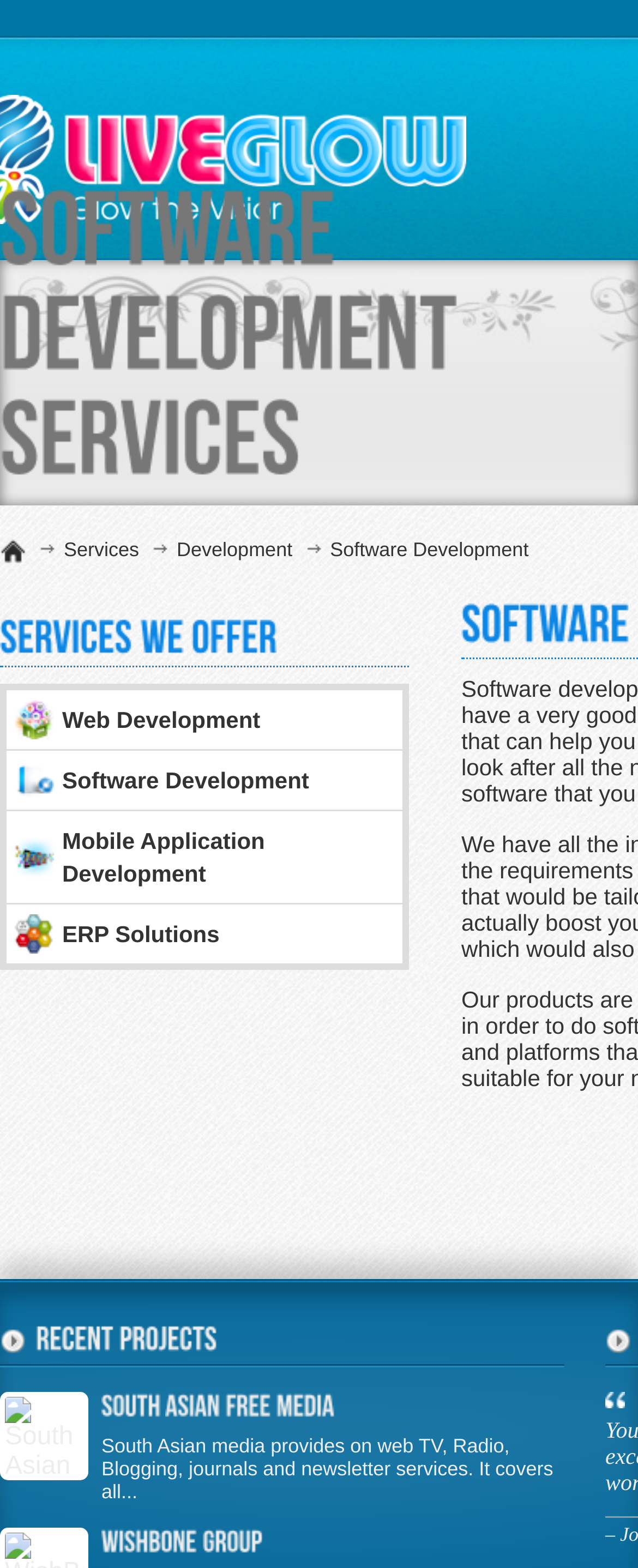Specify the bounding box coordinates of the element's region that should be clicked to achieve the following instruction: "learn more about WishBone Group". The bounding box coordinates consist of four float numbers between 0 and 1, in the format [left, top, right, bottom].

[0.159, 0.974, 0.413, 0.995]